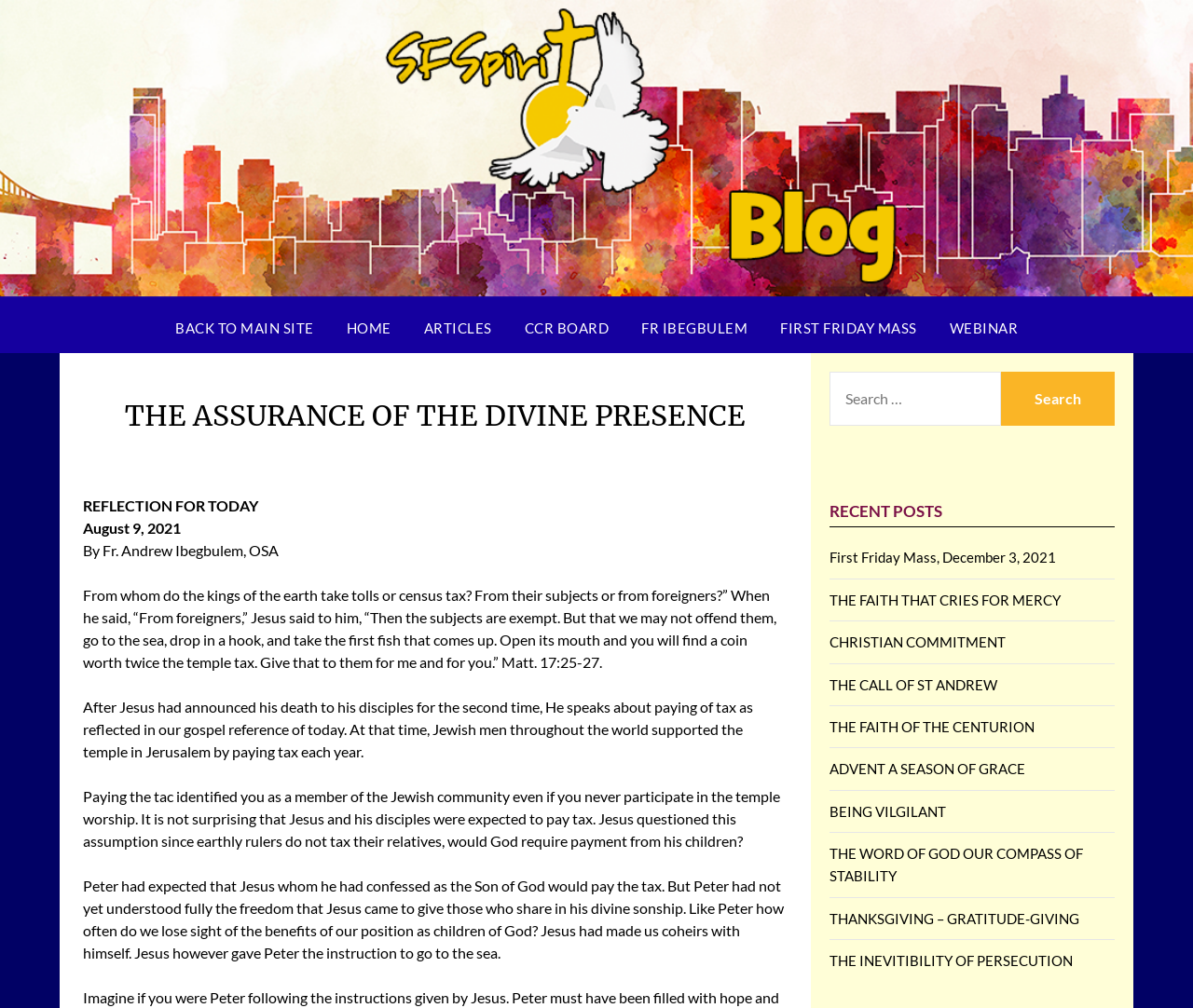Find the bounding box coordinates for the element that must be clicked to complete the instruction: "Click on the 'BACK TO MAIN SITE' link". The coordinates should be four float numbers between 0 and 1, indicated as [left, top, right, bottom].

[0.134, 0.3, 0.275, 0.351]